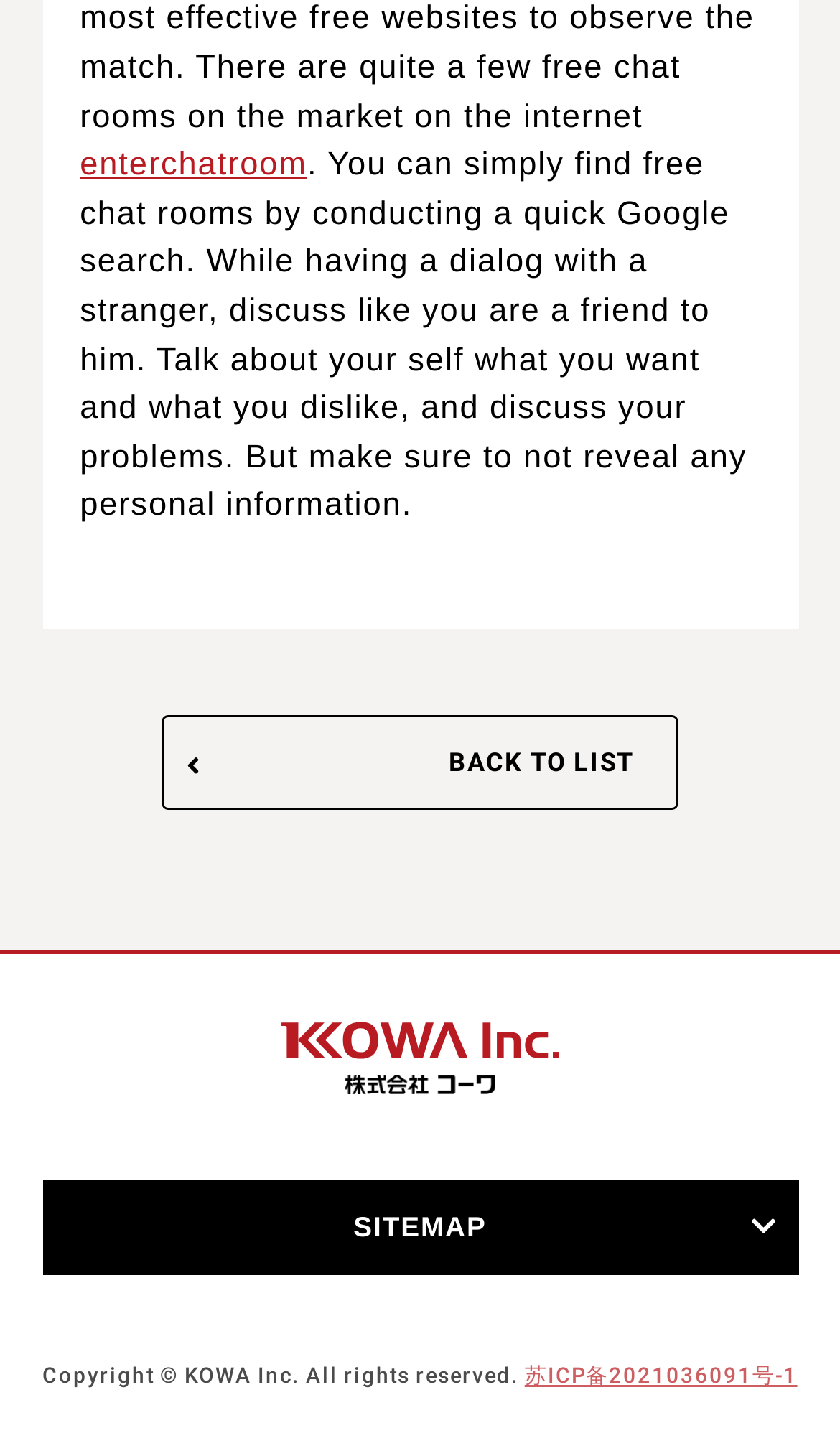Respond to the question below with a single word or phrase:
What is the purpose of the 'BACK TO LIST' link?

To go back to list